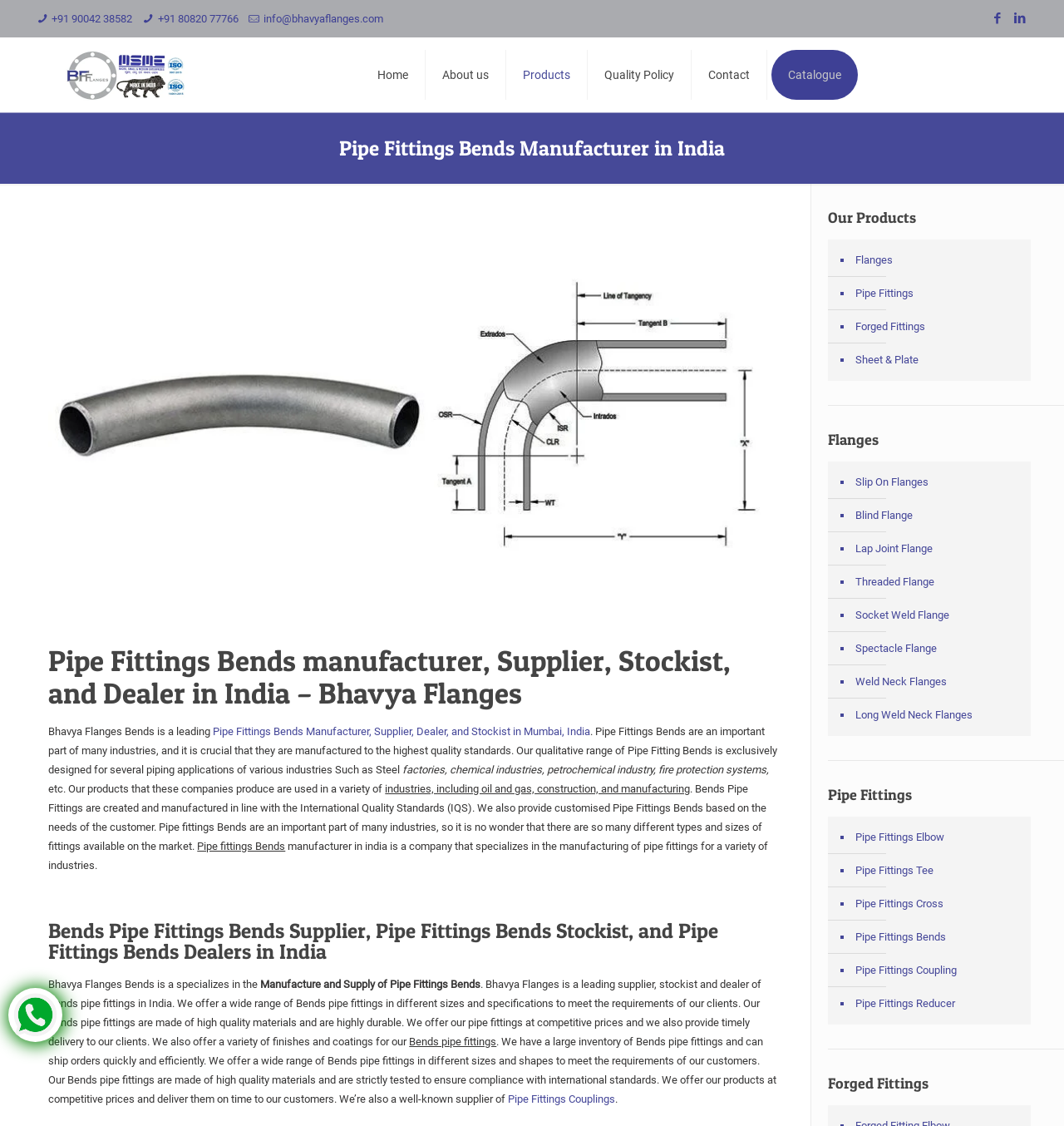Identify the bounding box coordinates of the clickable region to carry out the given instruction: "Click the 'Home' link".

[0.339, 0.033, 0.4, 0.1]